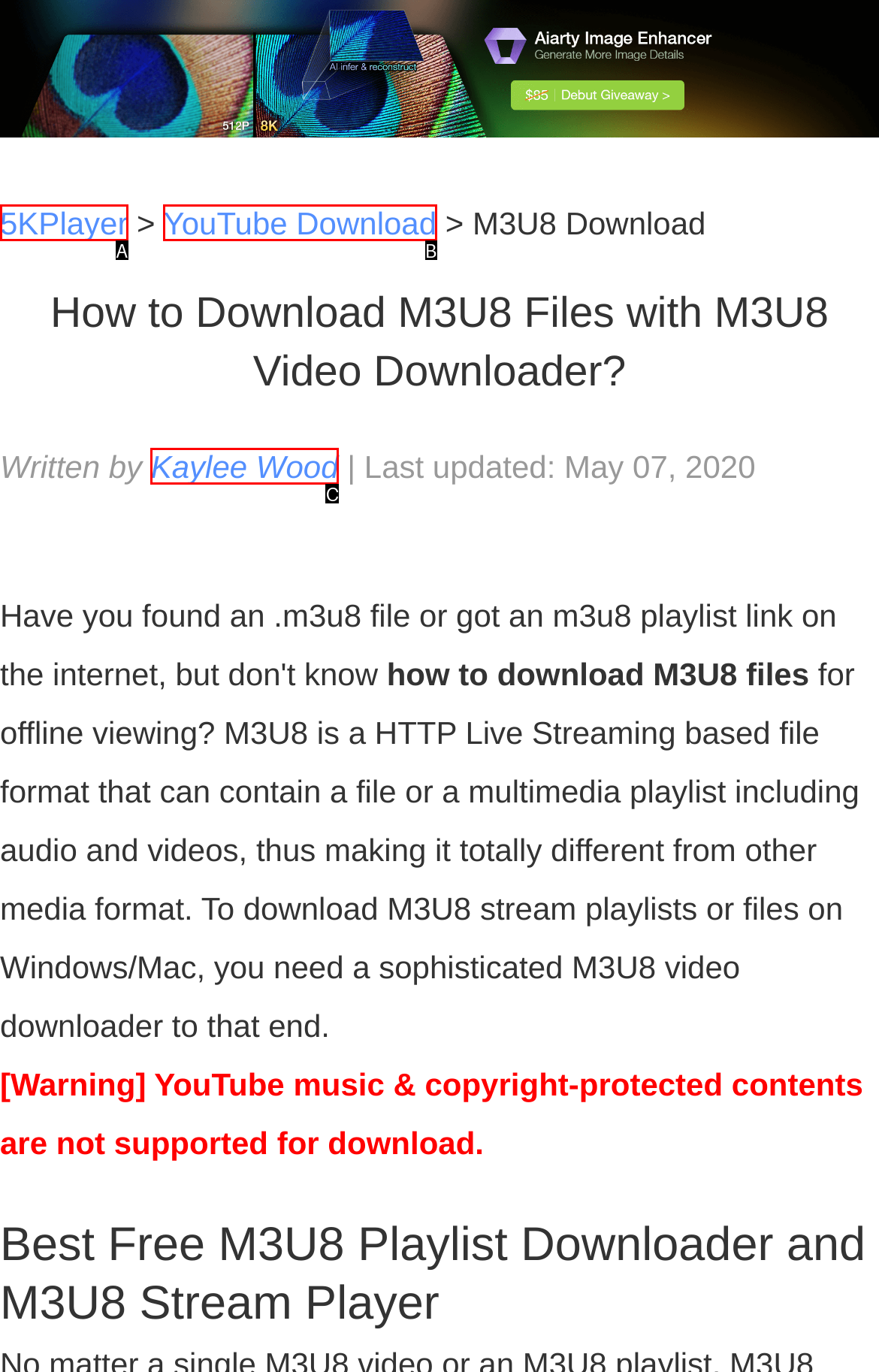Based on the element described as: 5KPlayer
Find and respond with the letter of the correct UI element.

A